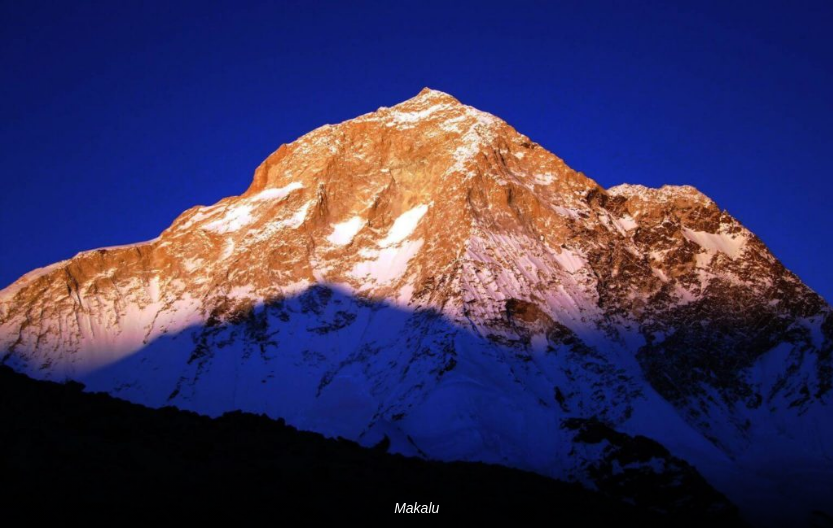Please answer the following question using a single word or phrase: 
In which mountain range is Mount Makalu located?

Himalayas